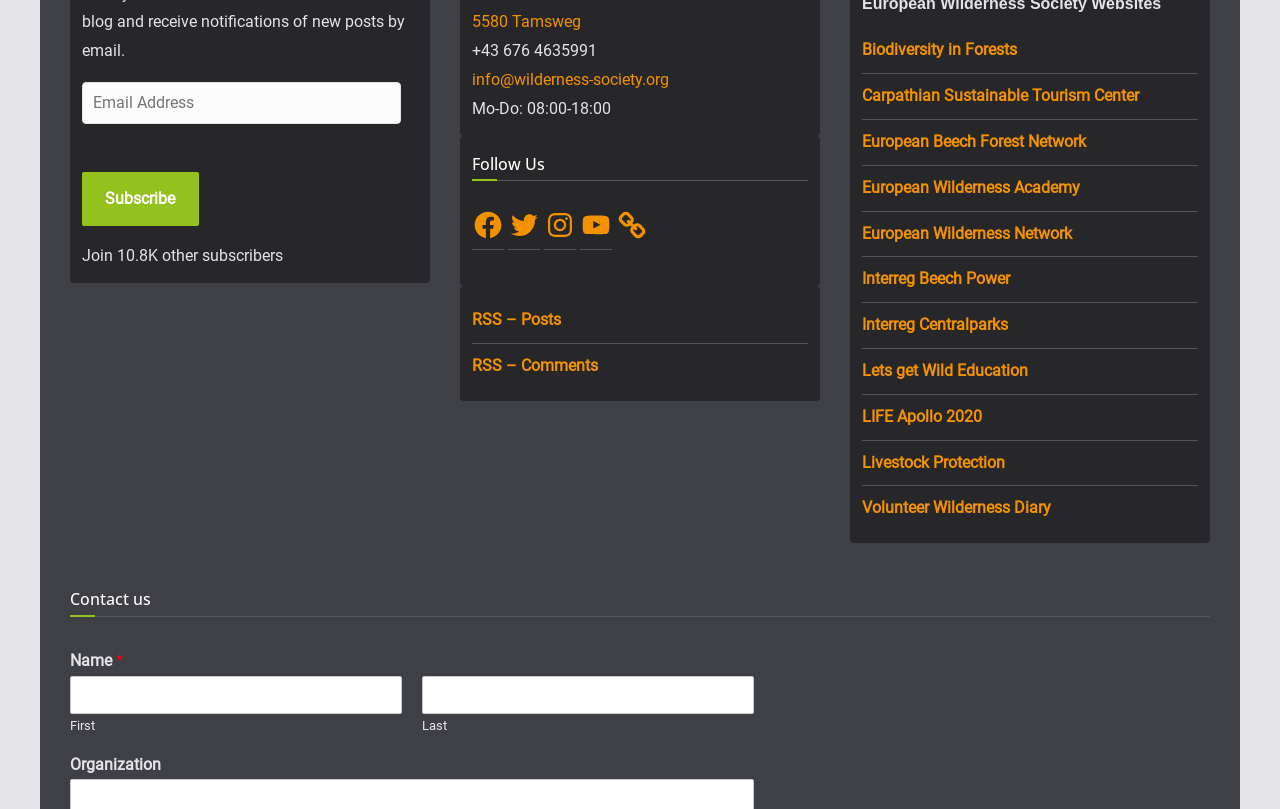How many social media links are available?
Using the image as a reference, give a one-word or short phrase answer.

5